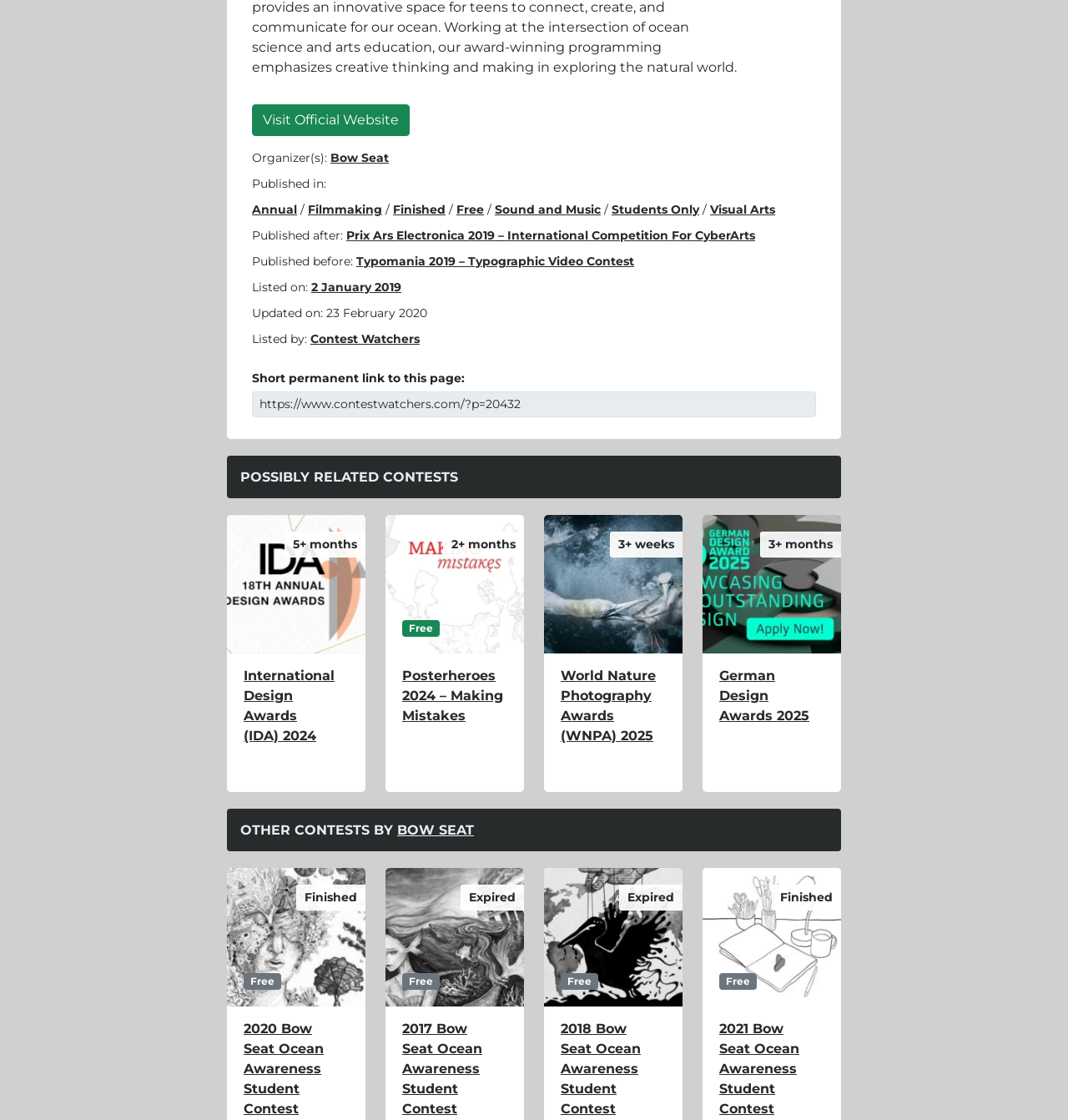Please locate the bounding box coordinates of the element that should be clicked to achieve the given instruction: "View the possibly related contest International Design Awards (IDA) 2024".

[0.212, 0.584, 0.342, 0.707]